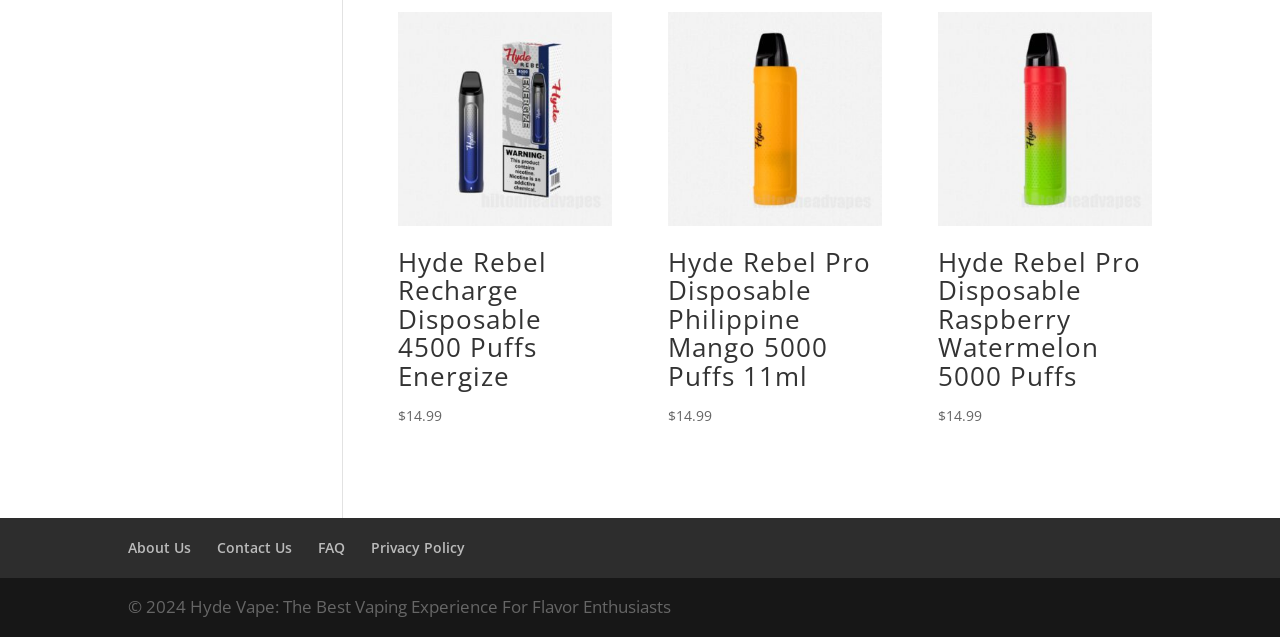Provide the bounding box coordinates of the HTML element described as: "Contact Us". The bounding box coordinates should be four float numbers between 0 and 1, i.e., [left, top, right, bottom].

[0.17, 0.845, 0.228, 0.875]